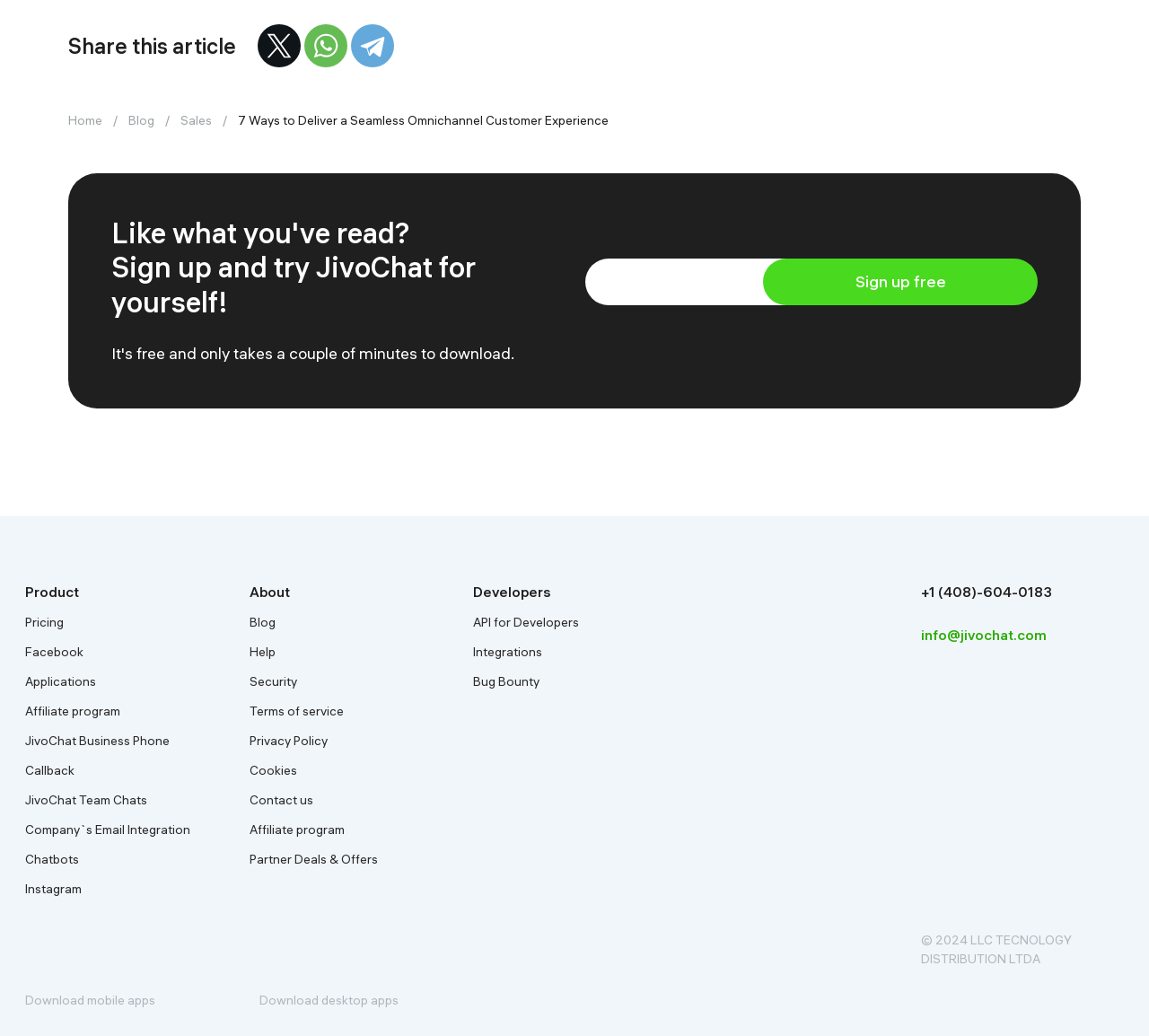What is the company's contact information?
Look at the image and provide a short answer using one word or a phrase.

+1 (408)-604-0183, info@jivochat.com